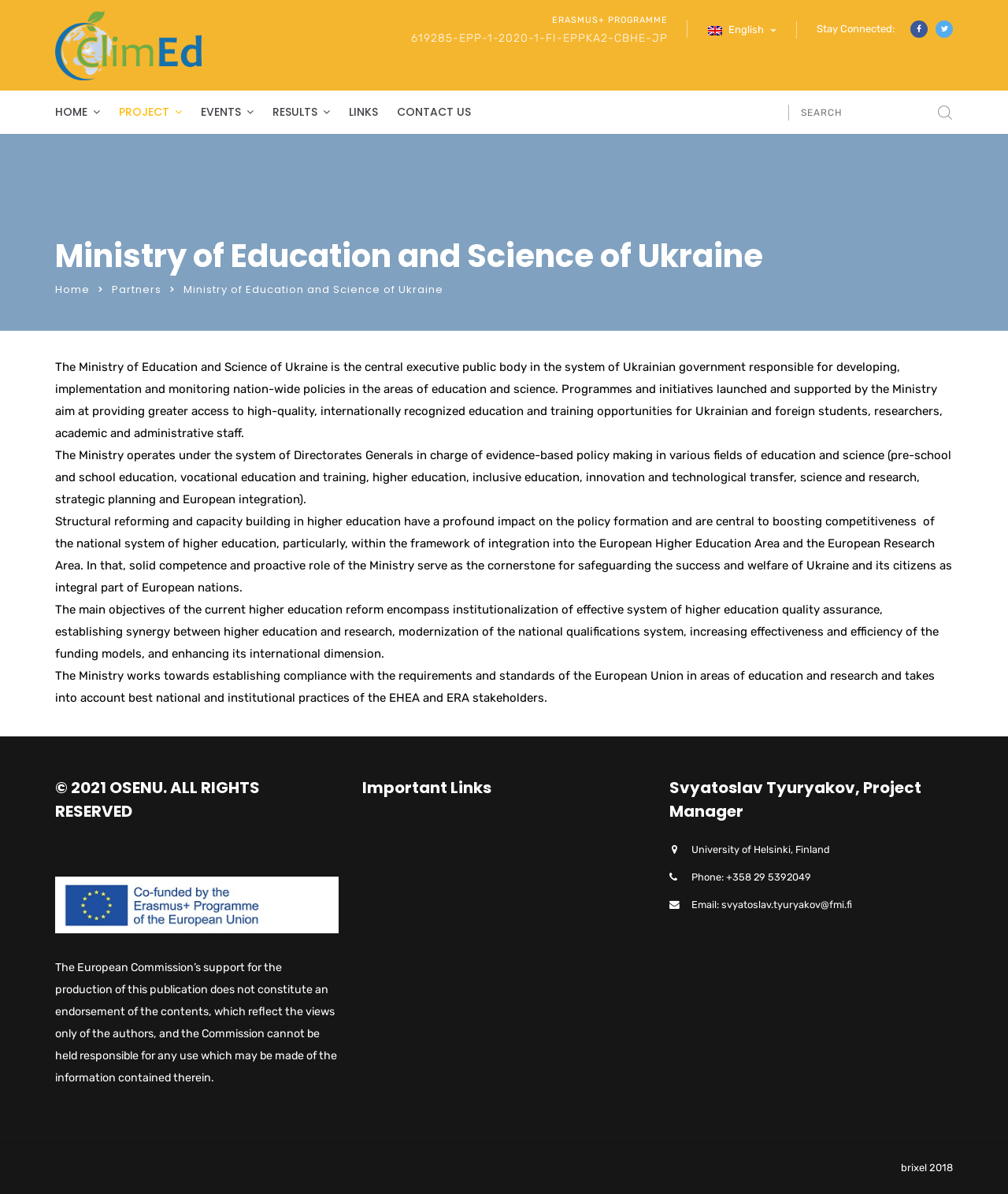Point out the bounding box coordinates of the section to click in order to follow this instruction: "Switch to English language".

[0.702, 0.017, 0.771, 0.033]